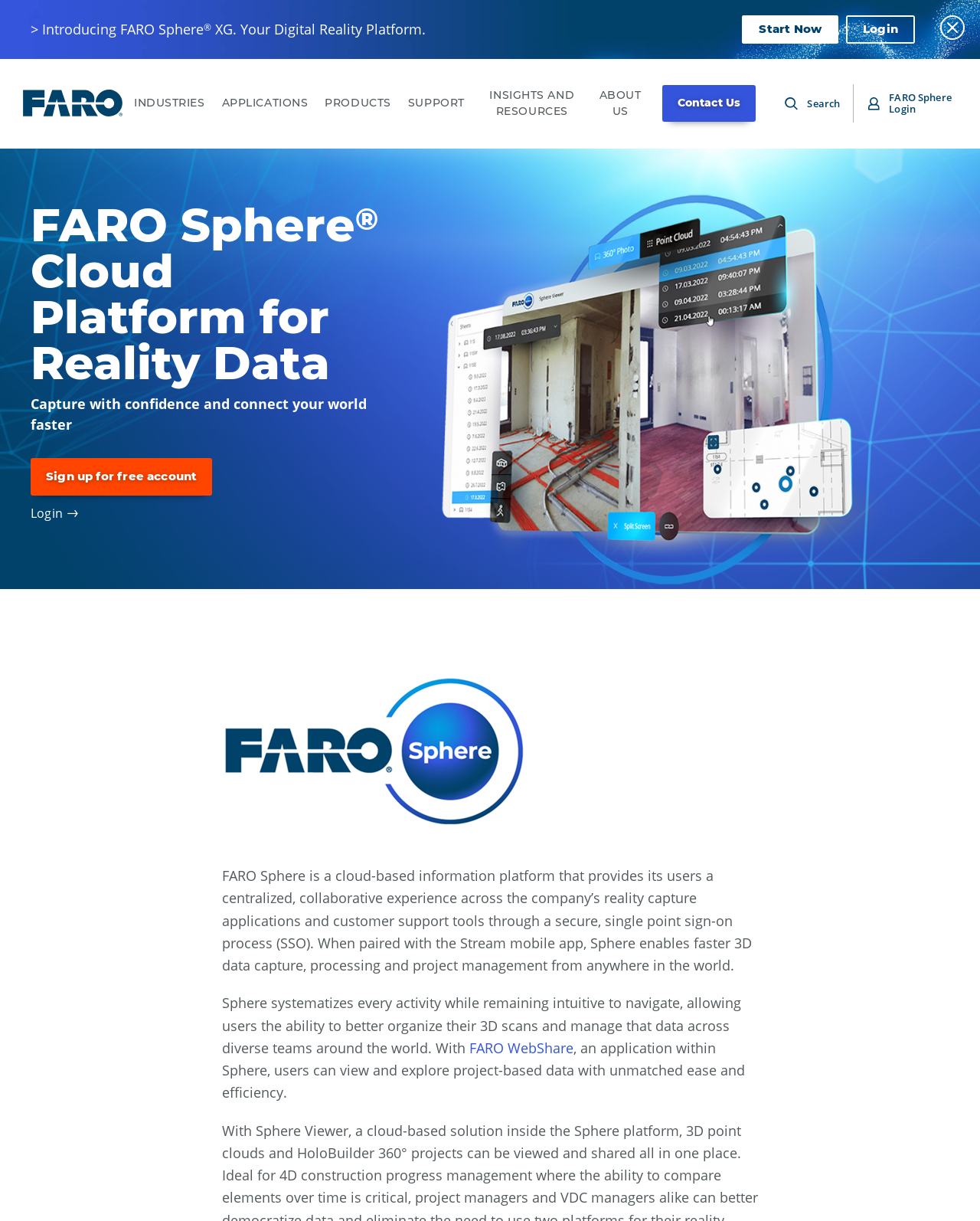Please identify the bounding box coordinates of the element I should click to complete this instruction: 'Start using FARO Sphere now'. The coordinates should be given as four float numbers between 0 and 1, like this: [left, top, right, bottom].

[0.757, 0.013, 0.856, 0.036]